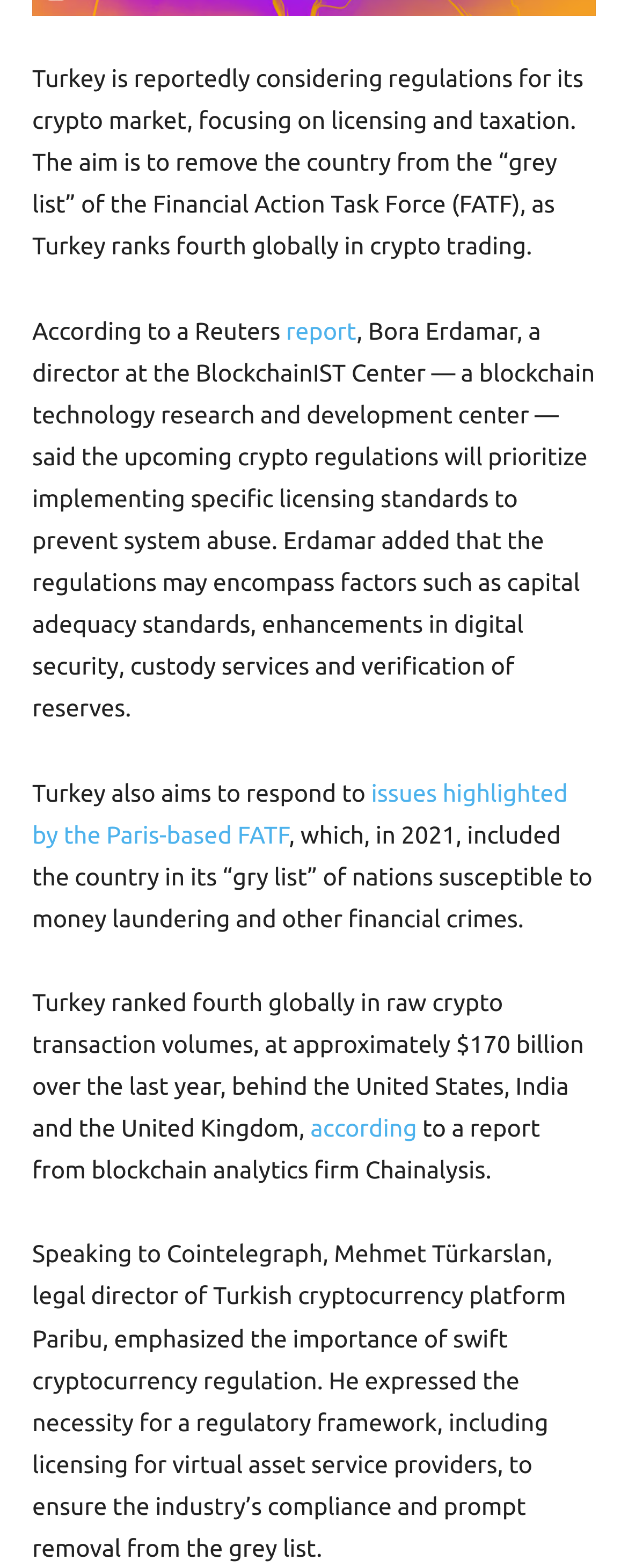Answer the question below with a single word or a brief phrase: 
What is the estimated value of Turkey's crypto transactions?

$170 billion